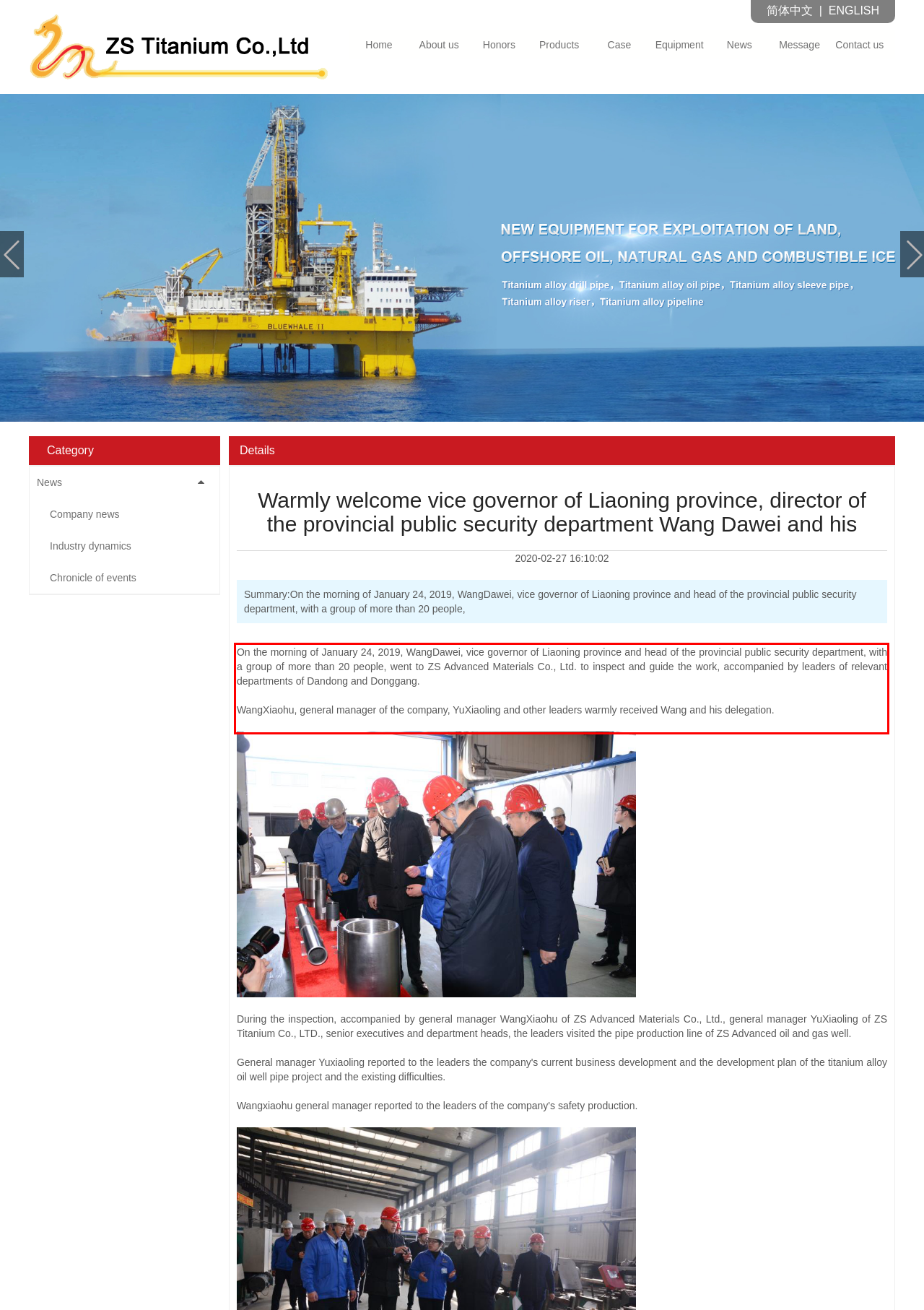You are presented with a screenshot containing a red rectangle. Extract the text found inside this red bounding box.

On the morning of January 24, 2019, WangDawei, vice governor of Liaoning province and head of the provincial public security department, with a group of more than 20 people, went to ZS Advanced Materials Co., Ltd. to inspect and guide the work, accompanied by leaders of relevant departments of Dandong and Donggang. WangXiaohu, general manager of the company, YuXiaoling and other leaders warmly received Wang and his delegation.